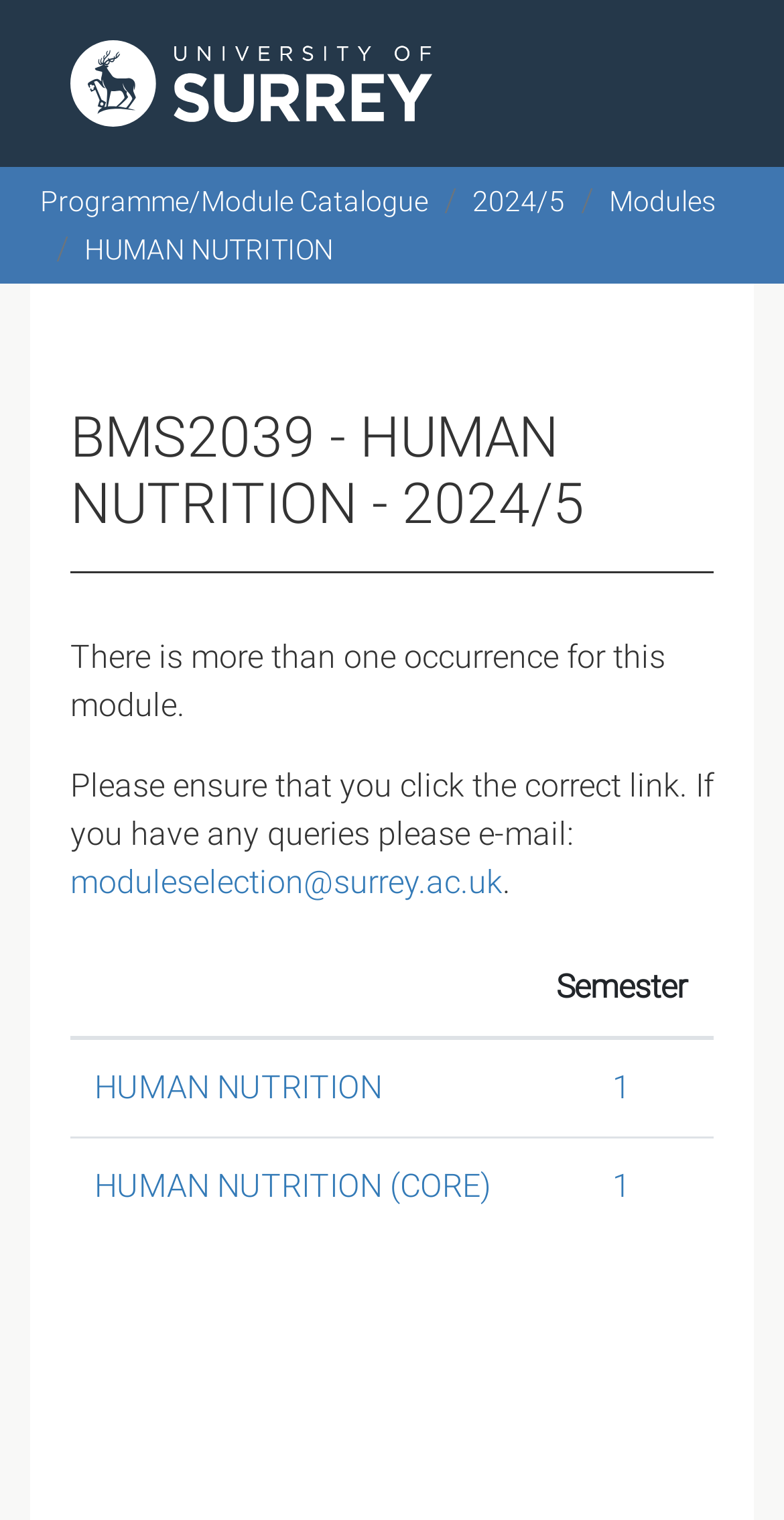Give a one-word or one-phrase response to the question:
What is the email address for queries?

moduleselection@surrey.ac.uk